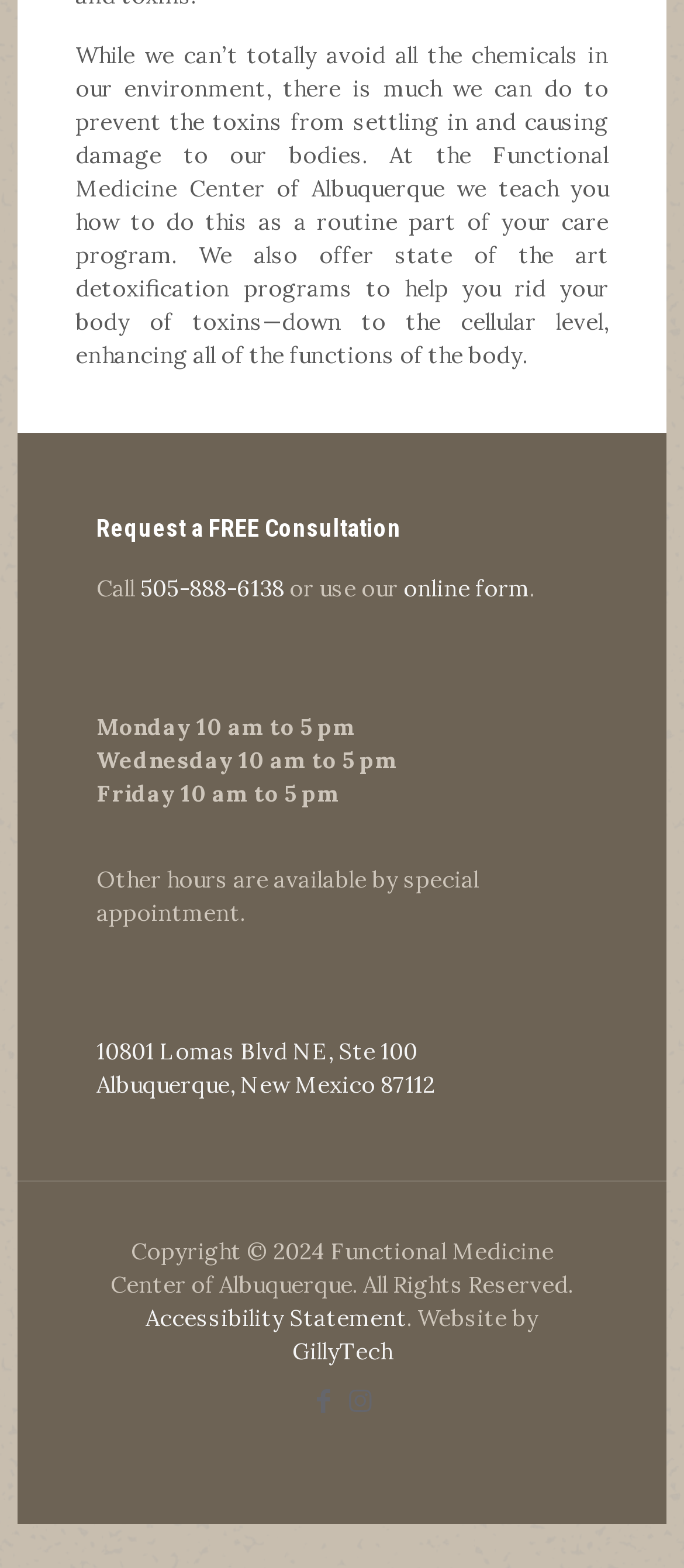Use a single word or phrase to answer the following:
What is the main purpose of the Functional Medicine Center of Albuquerque?

Detoxification programs